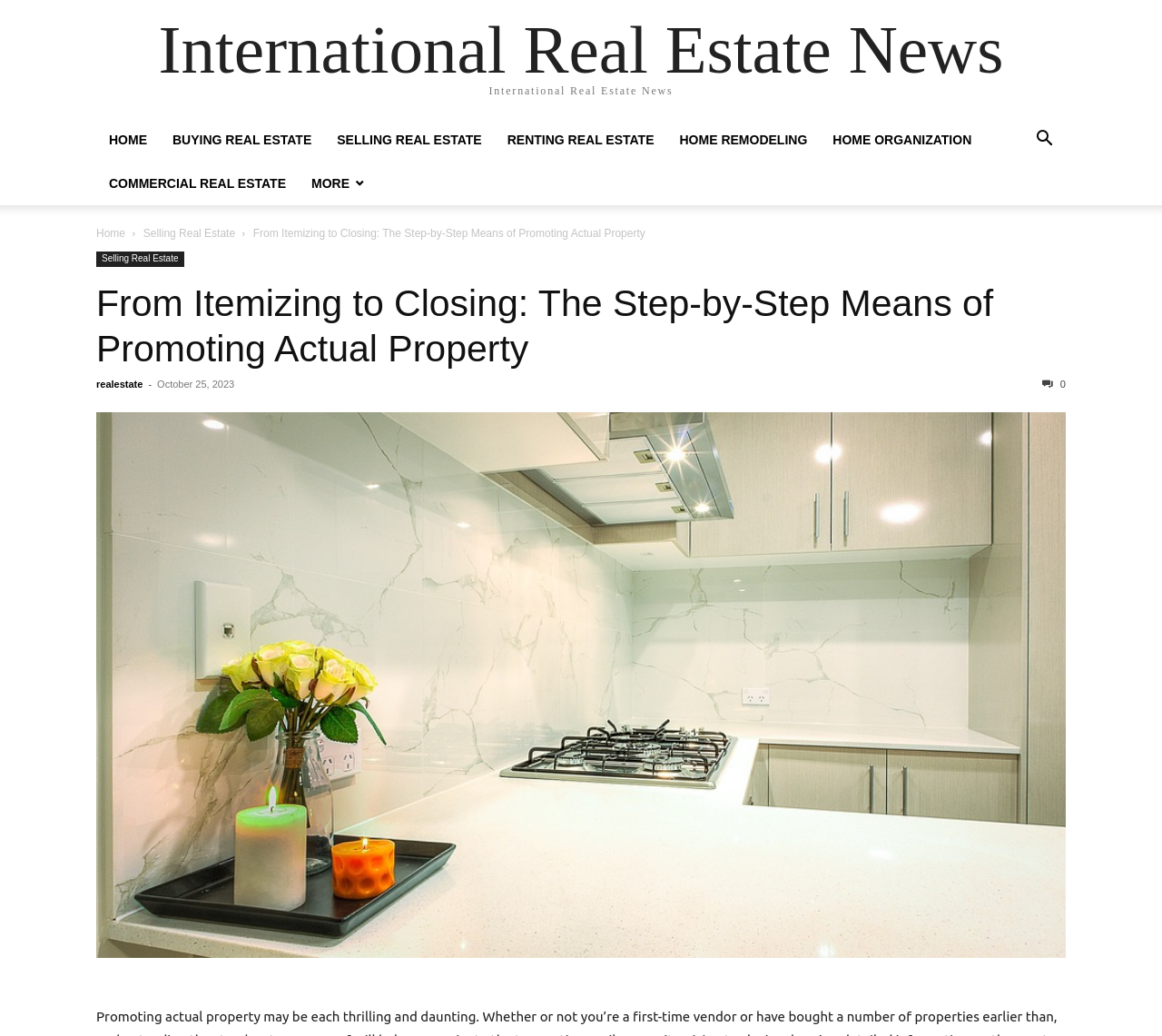Show the bounding box coordinates of the element that should be clicked to complete the task: "read From Itemizing to Closing: The Step-by-Step Means of Promoting Actual Property".

[0.083, 0.273, 0.855, 0.357]